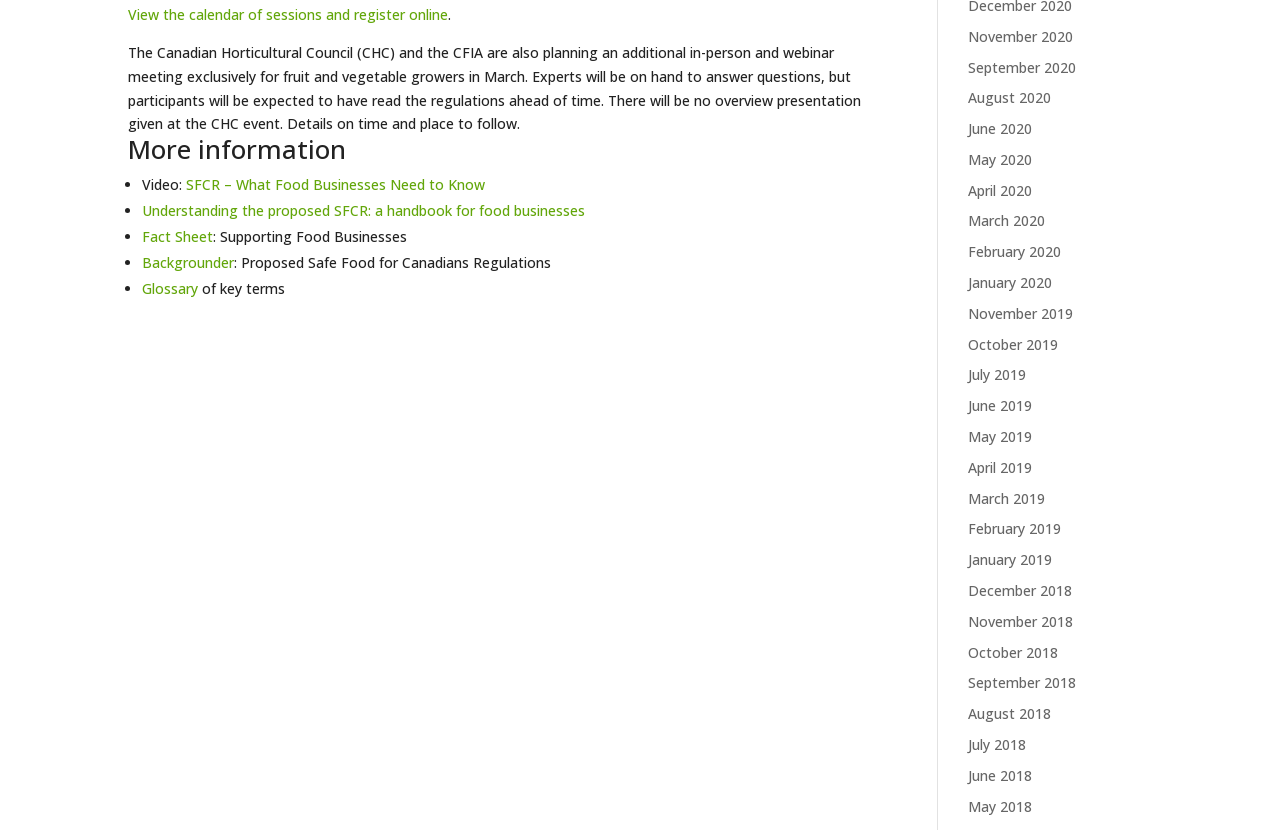Identify the bounding box coordinates of the part that should be clicked to carry out this instruction: "Read the fact sheet".

[0.111, 0.274, 0.166, 0.297]